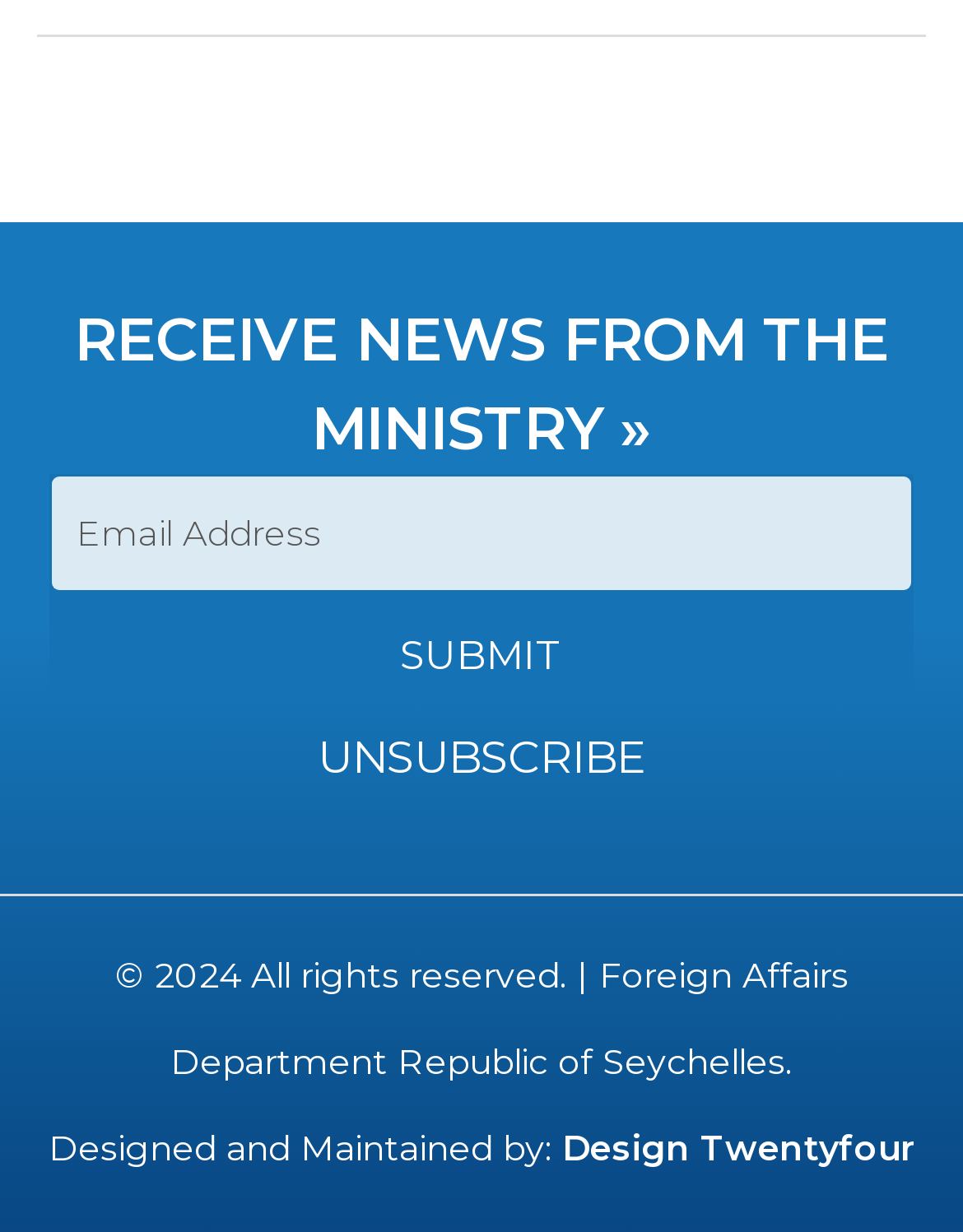Determine the bounding box for the described HTML element: "Language". Ensure the coordinates are four float numbers between 0 and 1 in the format [left, top, right, bottom].

None